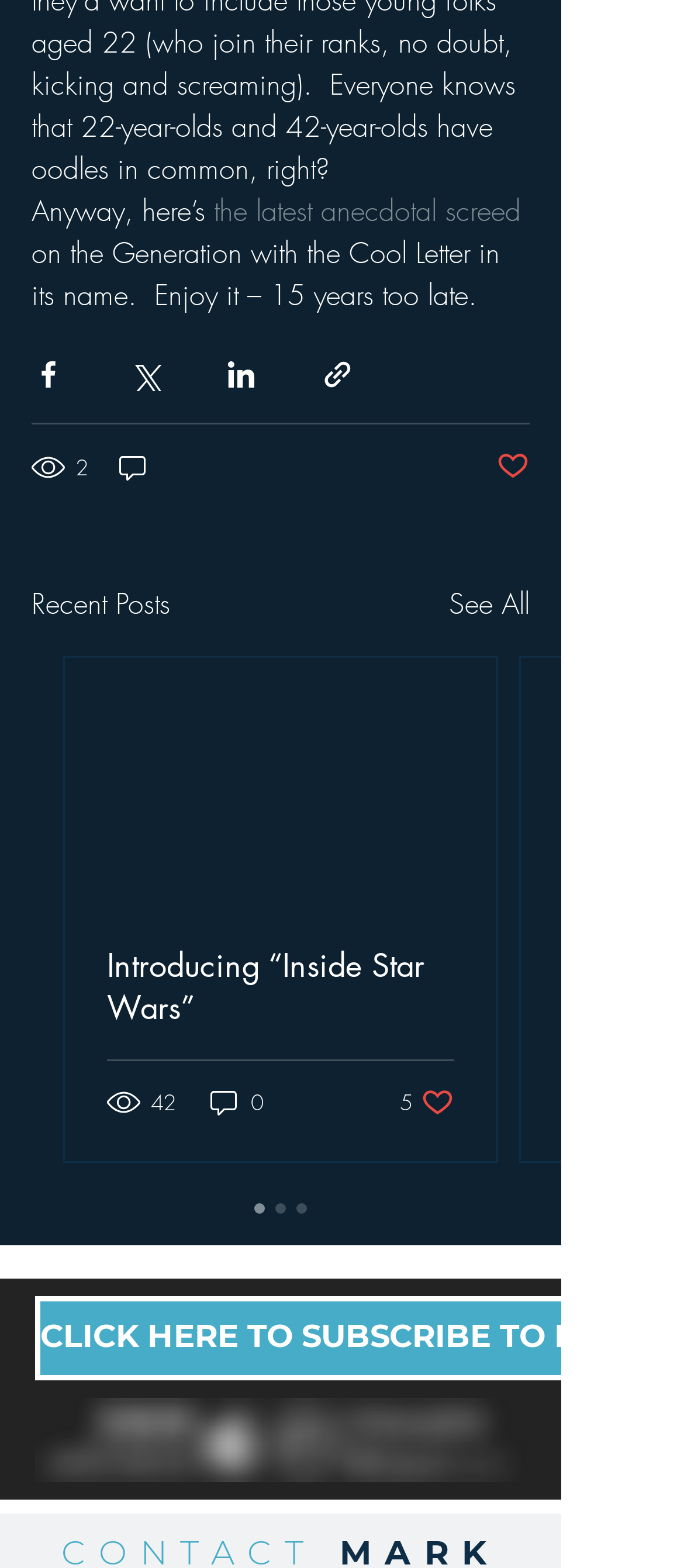What is the name of the blog?
Utilize the information in the image to give a detailed answer to the question.

The name of the blog is 'mrm', as indicated by the logo 'mrm-logowall.png' at the bottom of the page.